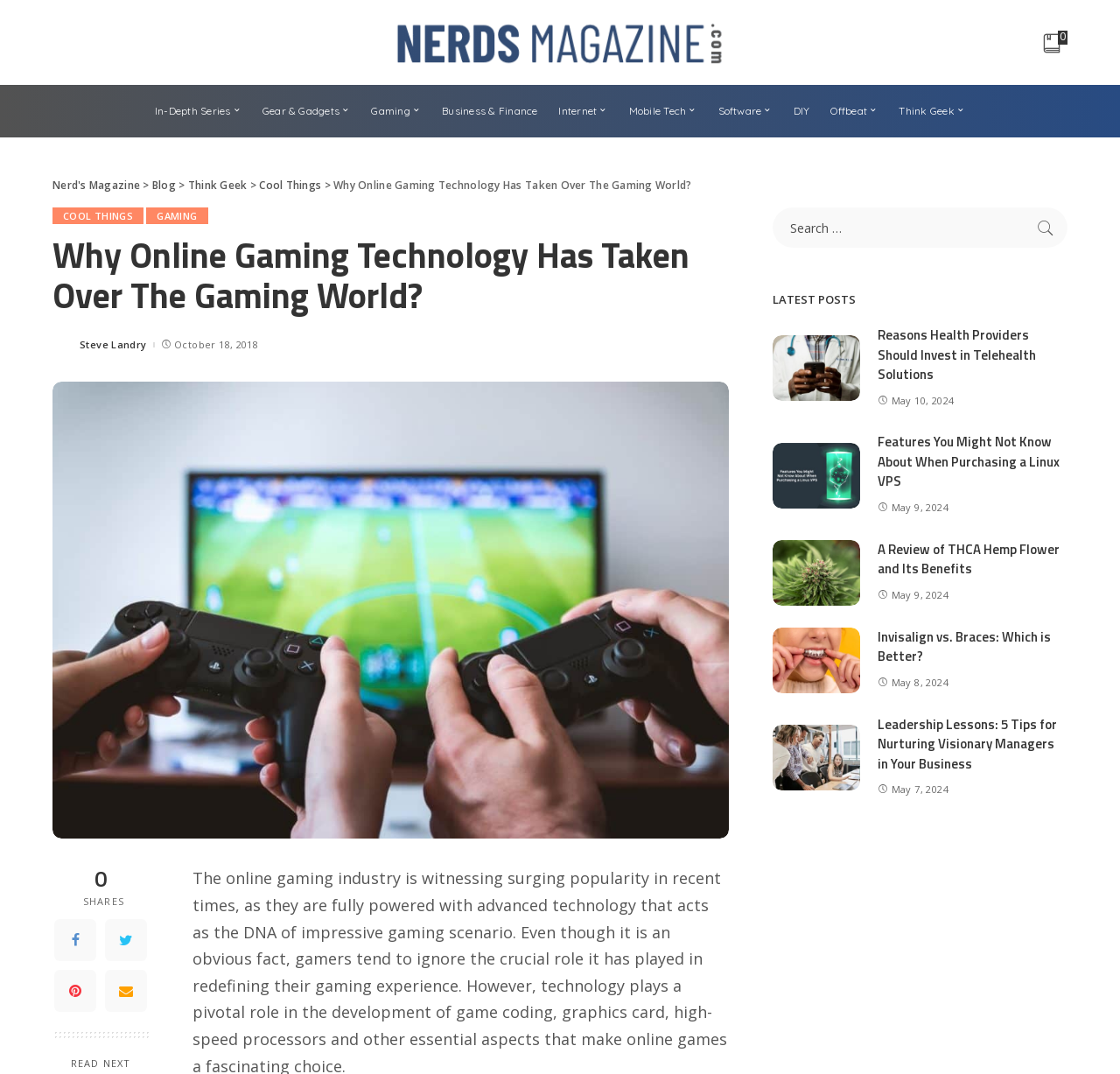What is the name of the magazine?
Can you give a detailed and elaborate answer to the question?

The name of the magazine can be found in the top-left corner of the webpage, where it says 'Nerd's Magazine' in the logo.